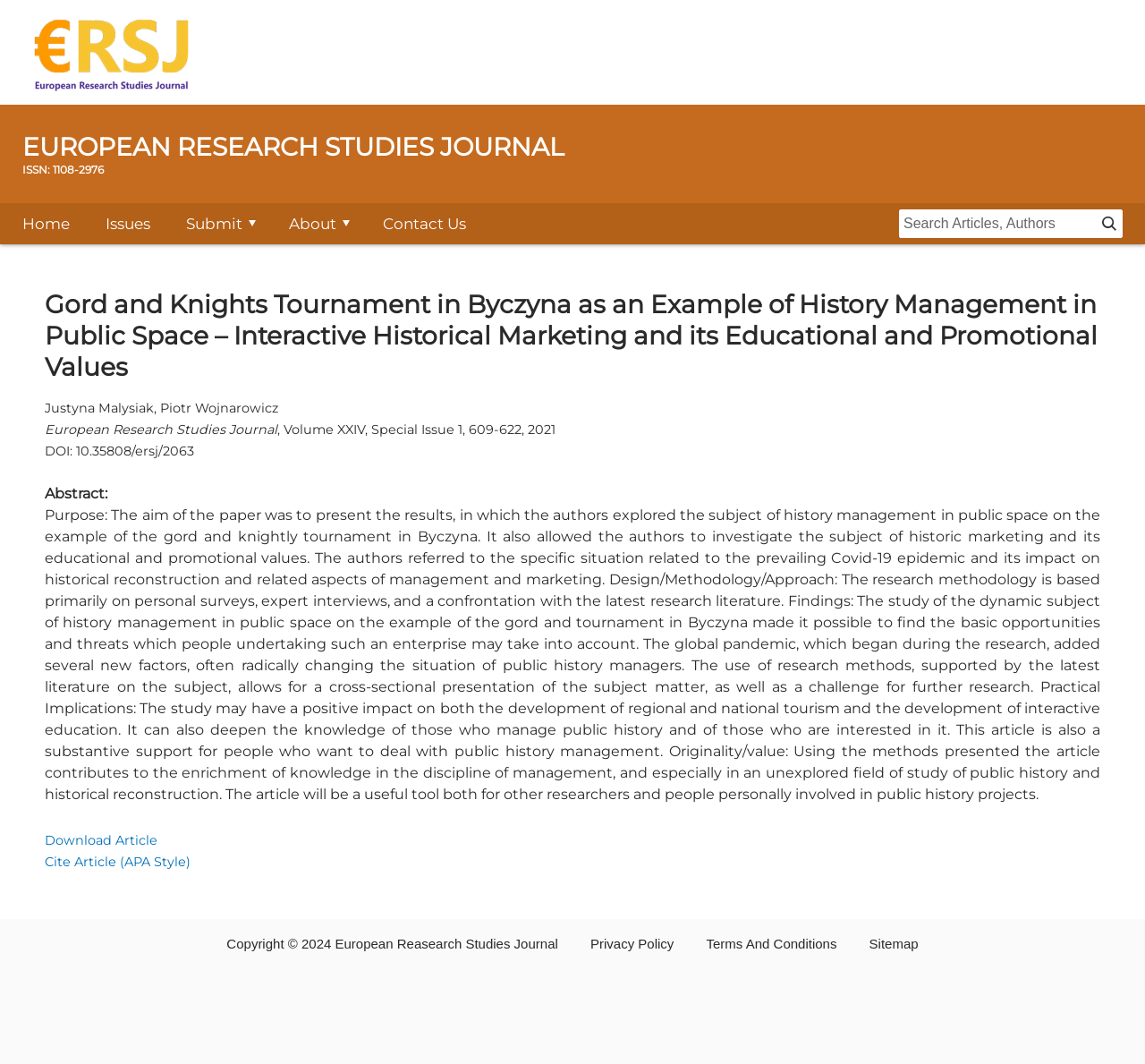Using the provided description Issues, find the bounding box coordinates for the UI element. Provide the coordinates in (top-left x, top-left y, bottom-right x, bottom-right y) format, ensuring all values are between 0 and 1.

[0.092, 0.191, 0.131, 0.229]